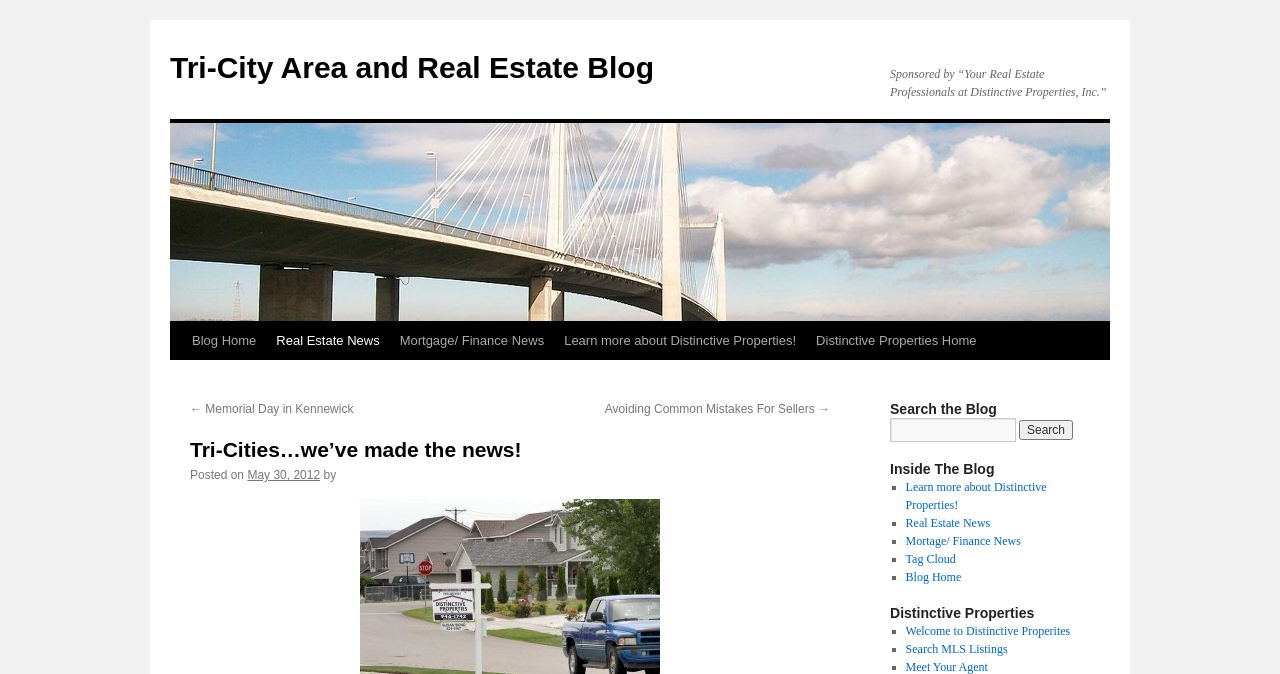Find the bounding box coordinates of the UI element according to this description: "Learn more about Distinctive Properties!".

[0.433, 0.478, 0.63, 0.534]